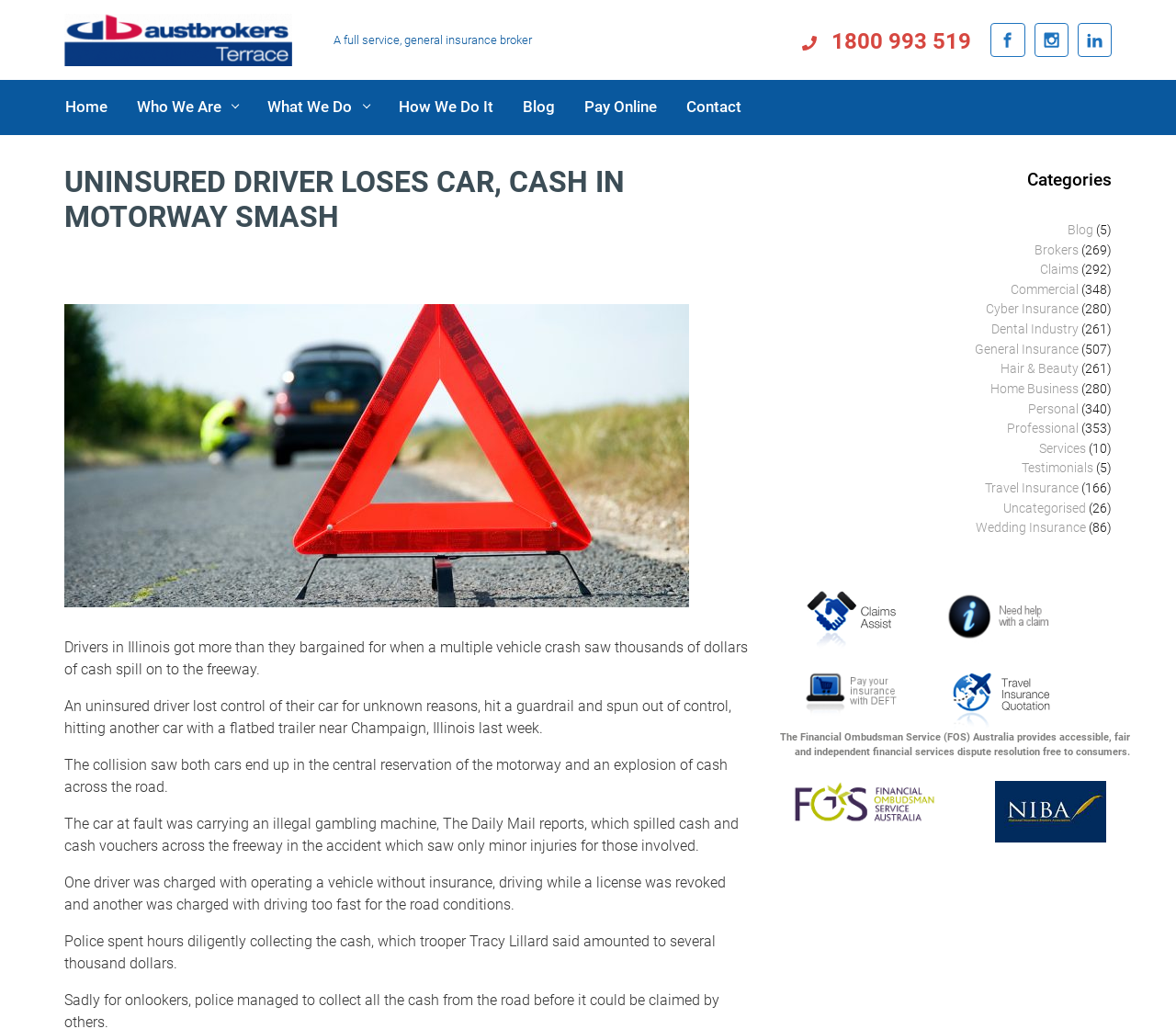Could you locate the bounding box coordinates for the section that should be clicked to accomplish this task: "Click the Entraide Diabetique Logo".

None